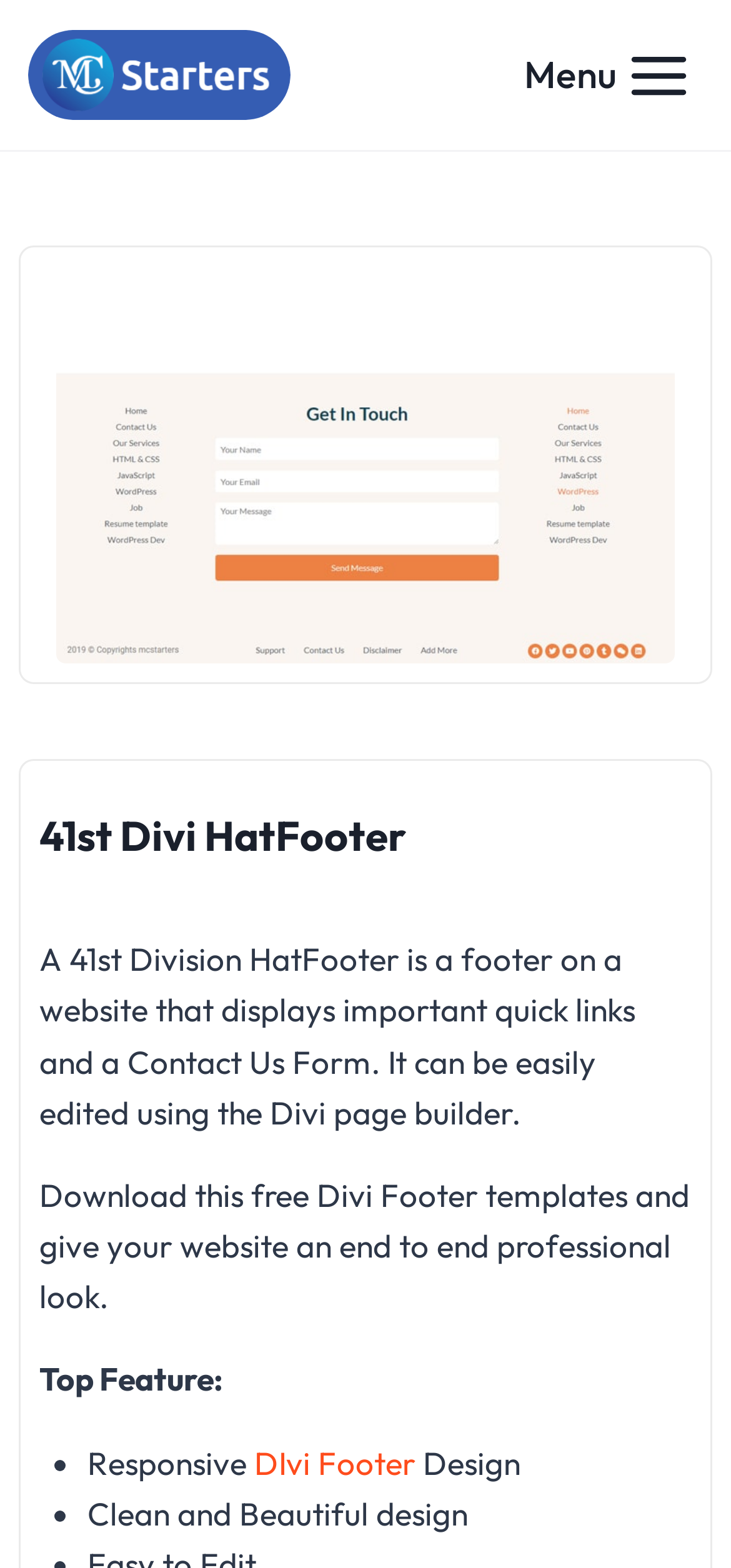Please provide a brief answer to the following inquiry using a single word or phrase:
How many features are listed under 'Top Feature:'?

2